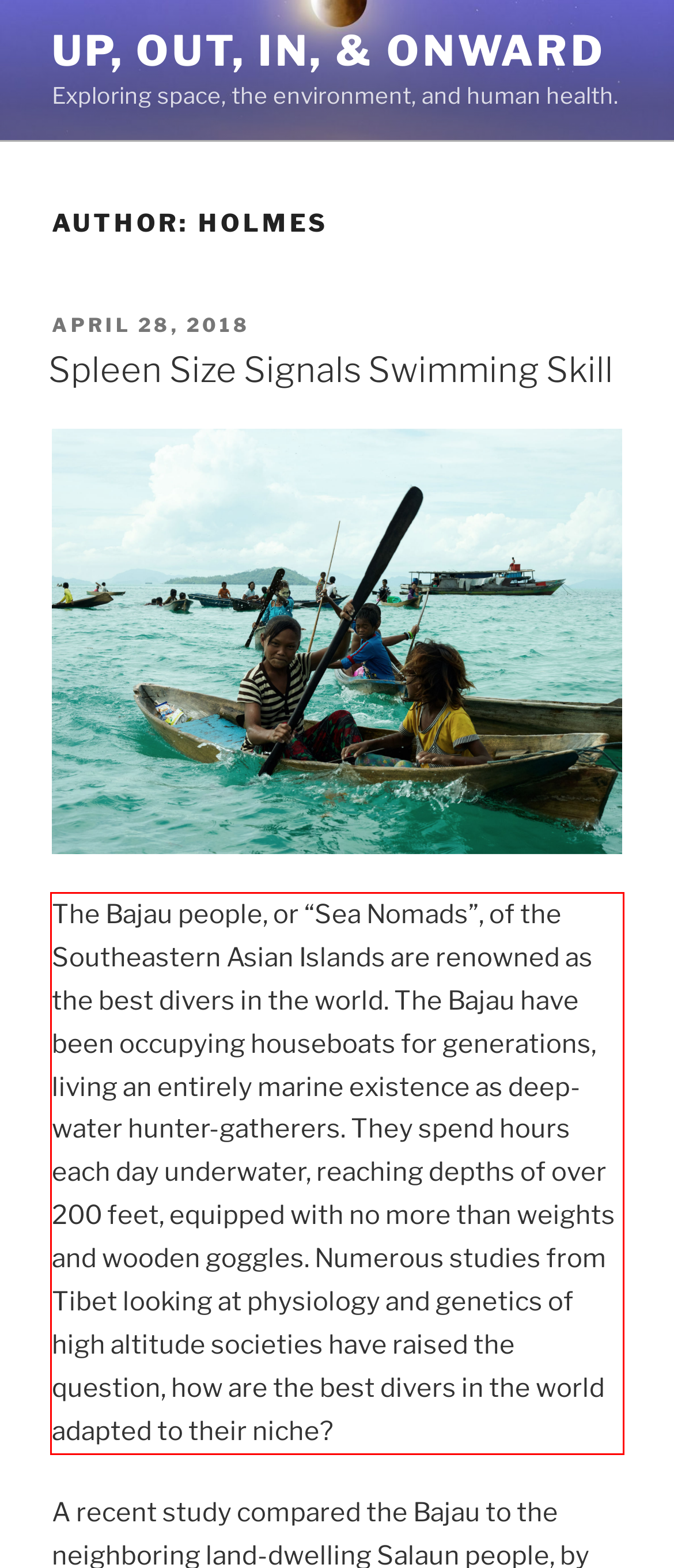Within the screenshot of the webpage, there is a red rectangle. Please recognize and generate the text content inside this red bounding box.

The Bajau people, or “Sea Nomads”, of the Southeastern Asian Islands are renowned as the best divers in the world. The Bajau have been occupying houseboats for generations, living an entirely marine existence as deep-water hunter-gatherers. They spend hours each day underwater, reaching depths of over 200 feet, equipped with no more than weights and wooden goggles. Numerous studies from Tibet looking at physiology and genetics of high altitude societies have raised the question, how are the best divers in the world adapted to their niche?